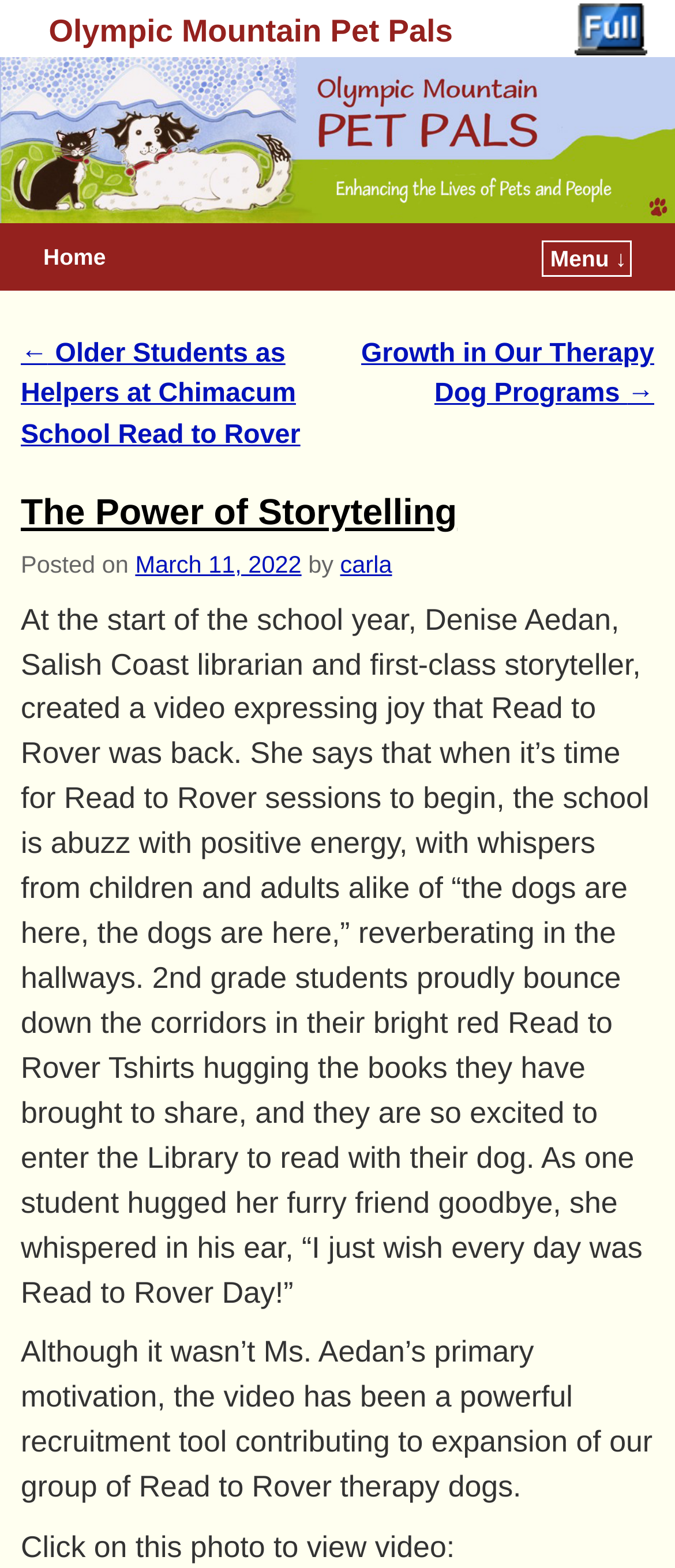Answer the question below using just one word or a short phrase: 
What is the date of the article?

March 11, 2022